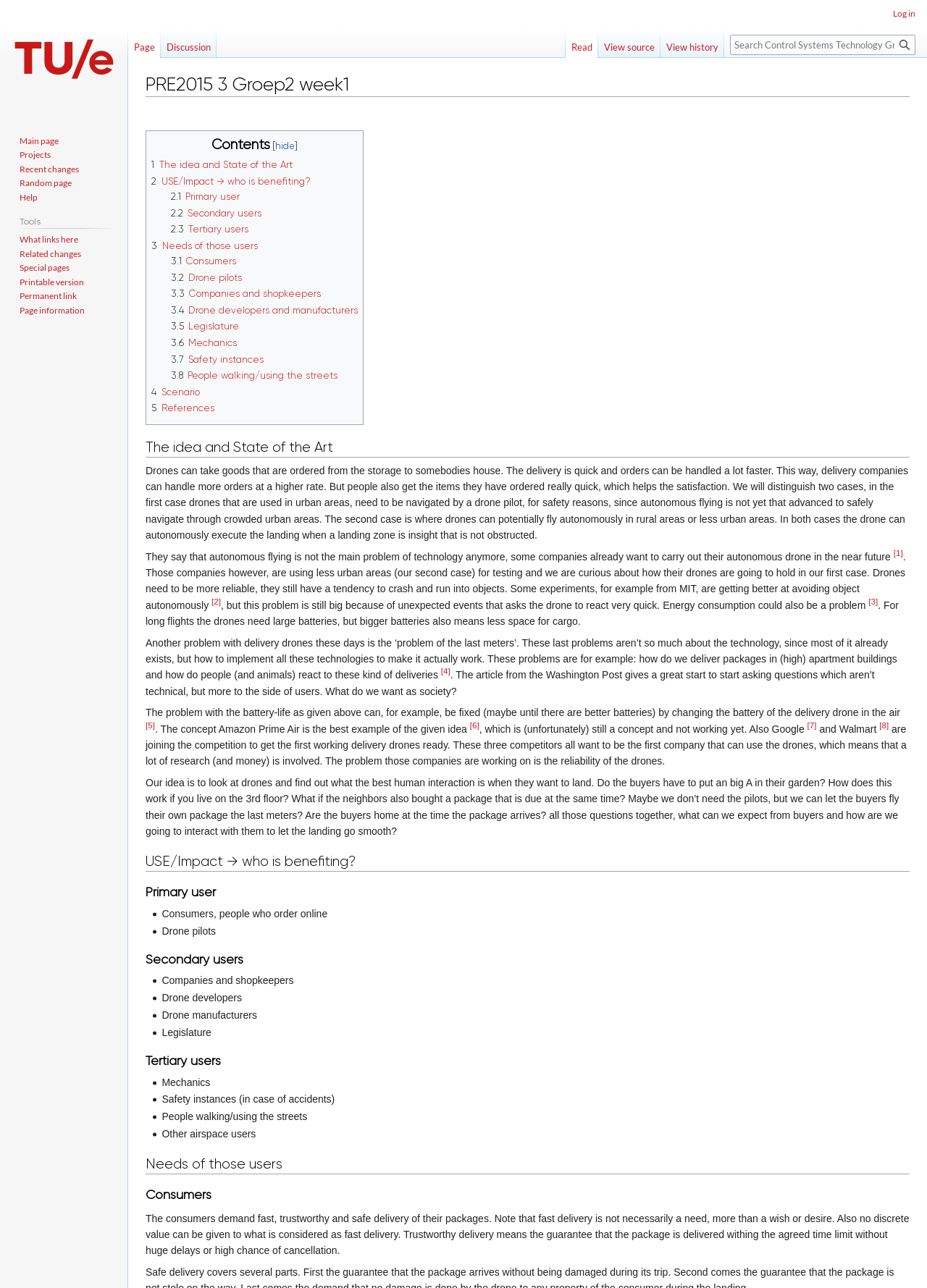Locate the primary headline on the webpage and provide its text.

PRE2015 3 Groep2 week1